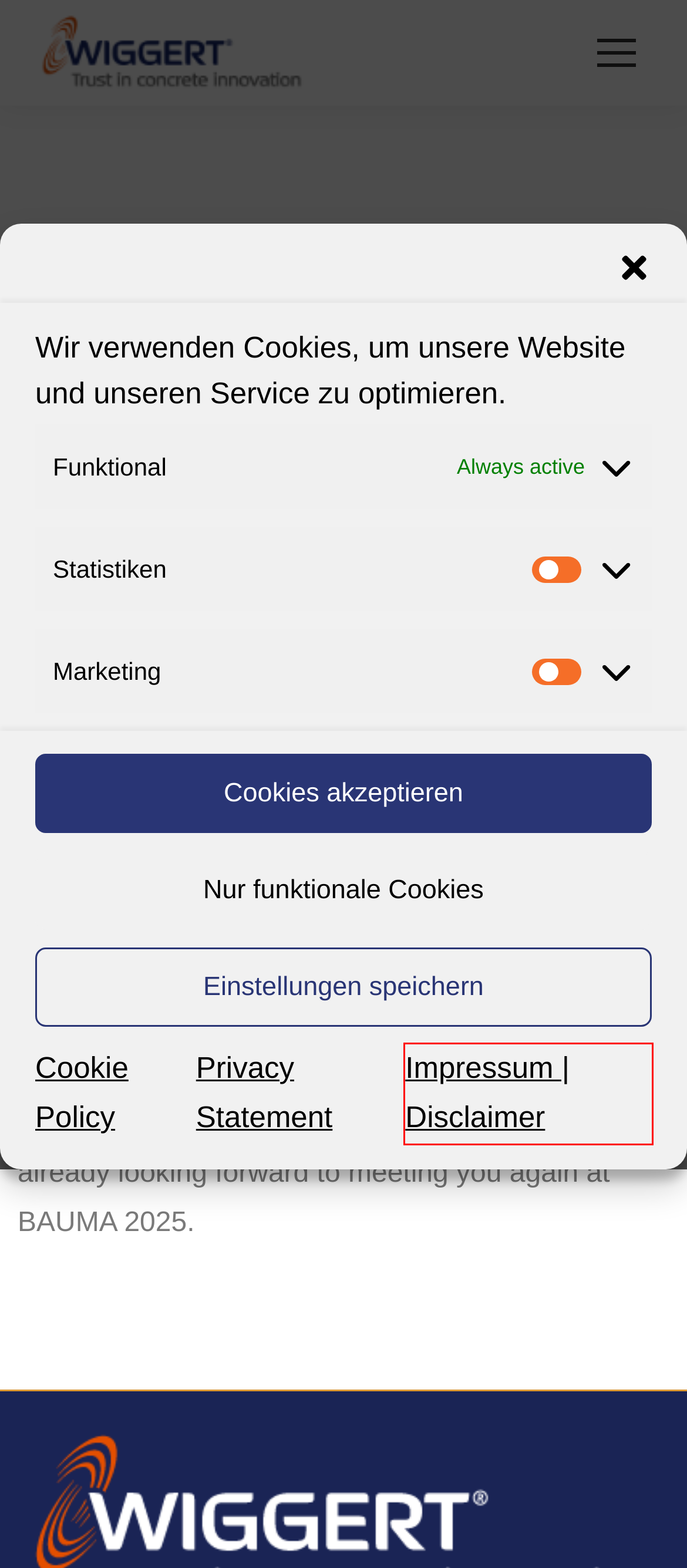Review the screenshot of a webpage that includes a red bounding box. Choose the most suitable webpage description that matches the new webpage after clicking the element within the red bounding box. Here are the candidates:
A. WIGGERT Produkt- und Technologievideos - WIGGERT – Trust in concrete innovation
B. WIGGERT NEWS - WIGGERT – Trust in concrete innovation
C. WIGGERT USA Advanced Concrete Technologies - WIGGERT – Trust in concrete innovation
D. Datenschutz - WIGGERT – Trust in concrete innovation
E. Cookie Policy - WIGGERT – Trust in concrete innovation
F. Impressum | Disclaimer - WIGGERT – Trust in concrete innovation
G. Startseite - WIGGERT – Trust in concrete innovation
H. Home - WIGGERT – Trust in concrete innovation

F